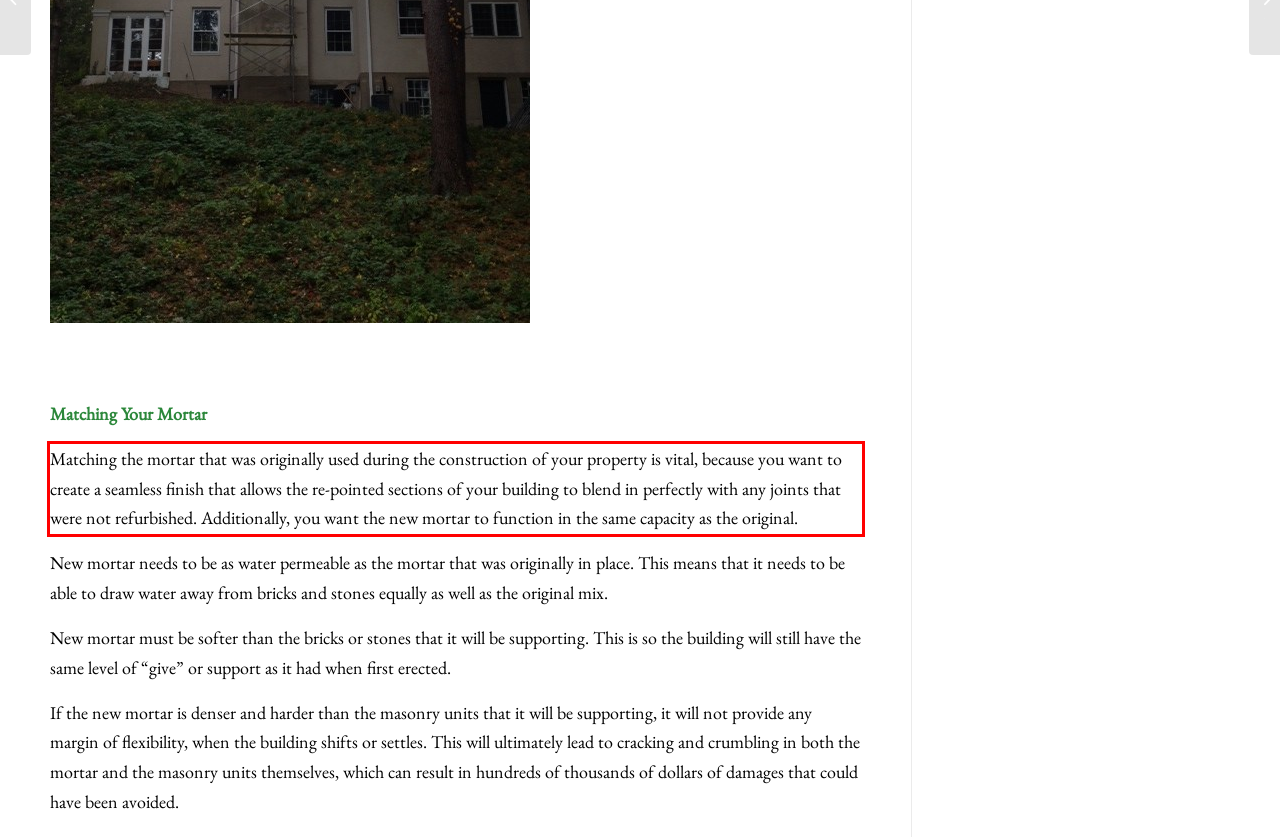You are given a screenshot of a webpage with a UI element highlighted by a red bounding box. Please perform OCR on the text content within this red bounding box.

Matching the mortar that was originally used during the construction of your property is vital, because you want to create a seamless finish that allows the re-pointed sections of your building to blend in perfectly with any joints that were not refurbished. Additionally, you want the new mortar to function in the same capacity as the original.